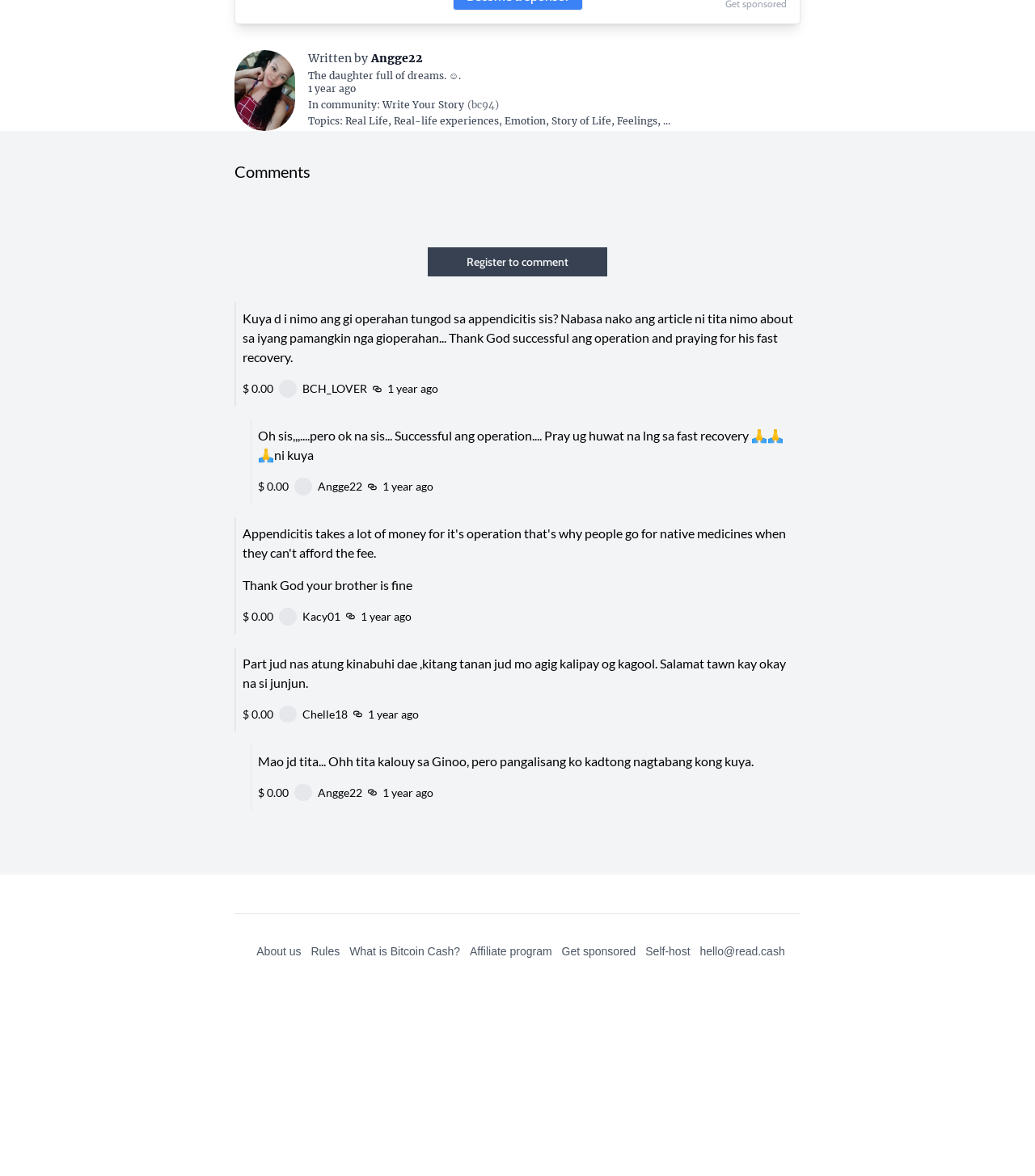Answer this question in one word or a short phrase: What is the author's nickname?

Angge22